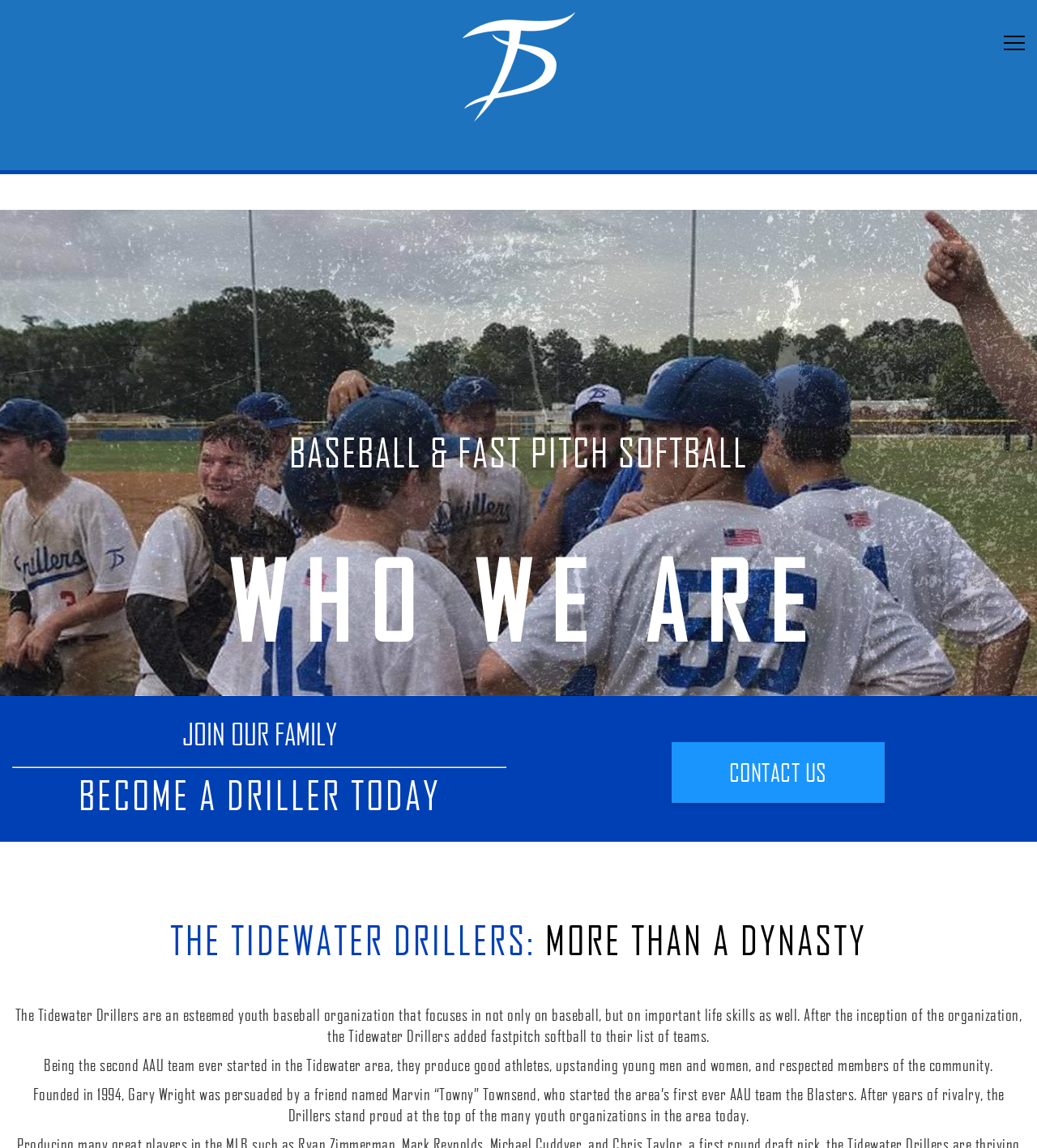What is the name of the first AAU team started in the Tidewater area?
We need a detailed and exhaustive answer to the question. Please elaborate.

Based on the webpage, the StaticText element 'Founded in 1994, Gary Wright was persuaded by a friend named Marvin “Towny” Townsend, who started the area’s first ever AAU team the Blasters.' suggests that the first AAU team started in the Tidewater area was called The Blasters.